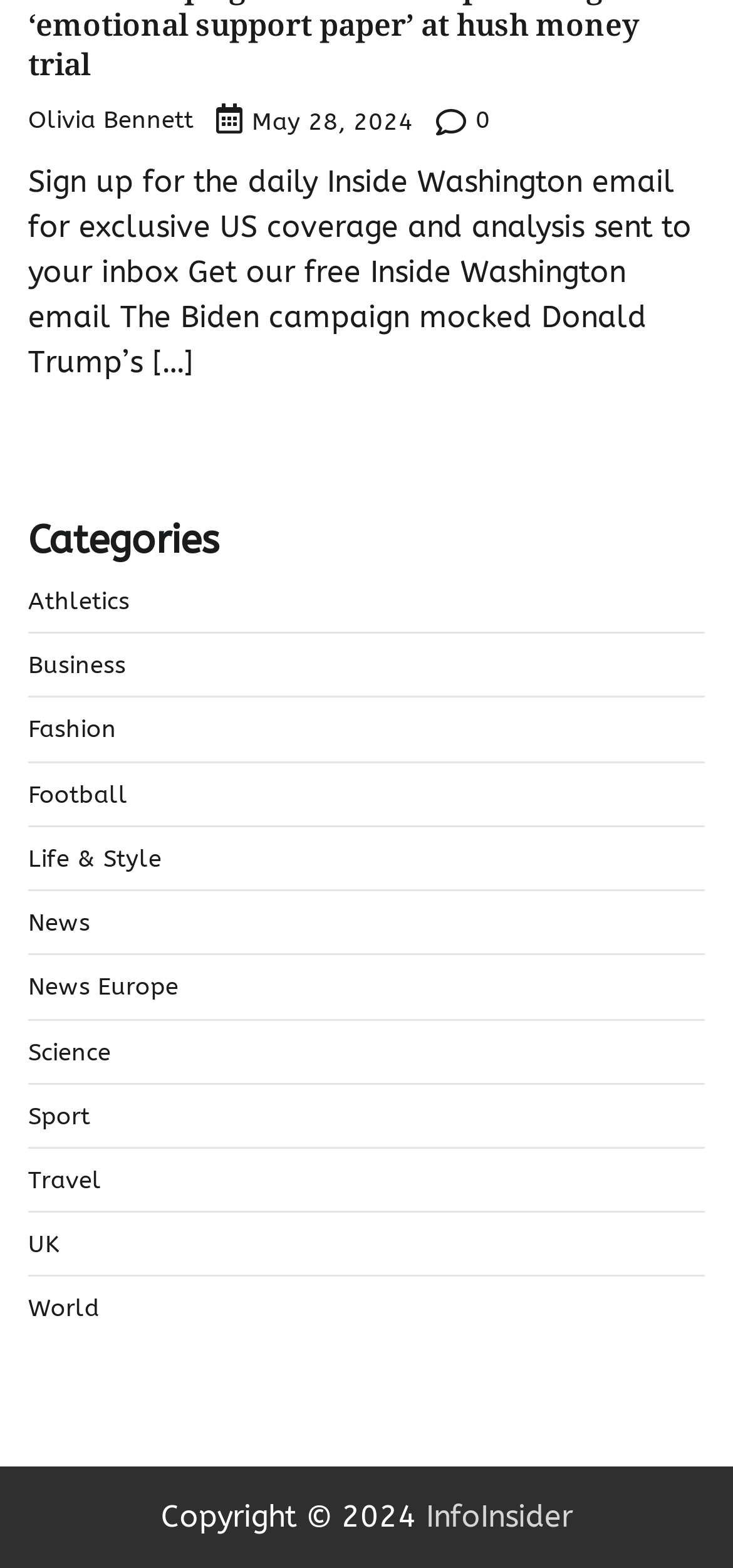Pinpoint the bounding box coordinates of the element that must be clicked to accomplish the following instruction: "Read the article by Olivia Bennett". The coordinates should be in the format of four float numbers between 0 and 1, i.e., [left, top, right, bottom].

[0.038, 0.068, 0.264, 0.086]